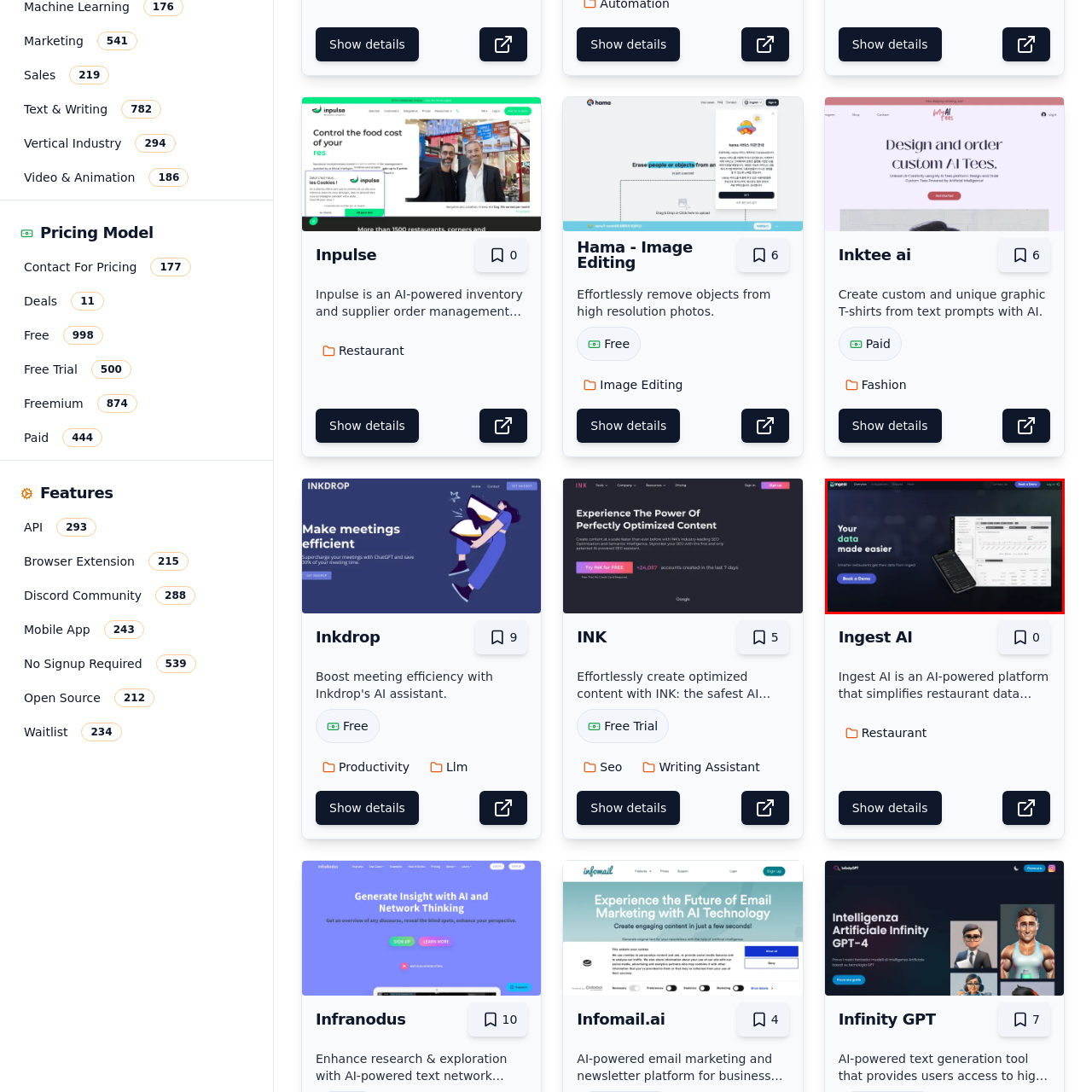Offer a detailed explanation of the image encased within the red boundary.

The image showcases a sleek and modern interface of a data management tool designed for restaurant chains. On the left, a mobile device displays a user-friendly app, emphasizing accessibility and ease of use. To the right, a desktop view reveals comprehensive data analysis features, including charts and tables that streamline decision-making processes. The color scheme features a dark background with vibrant accents, enhancing visual clarity and focus. Prominently positioned is the motivational tagline: "Your data made easier," reinforcing the tool's purpose of simplifying data management for its users. Below, the call-to-action button invites potential customers to "Book a Demo," encouraging engagement with the software's capabilities.